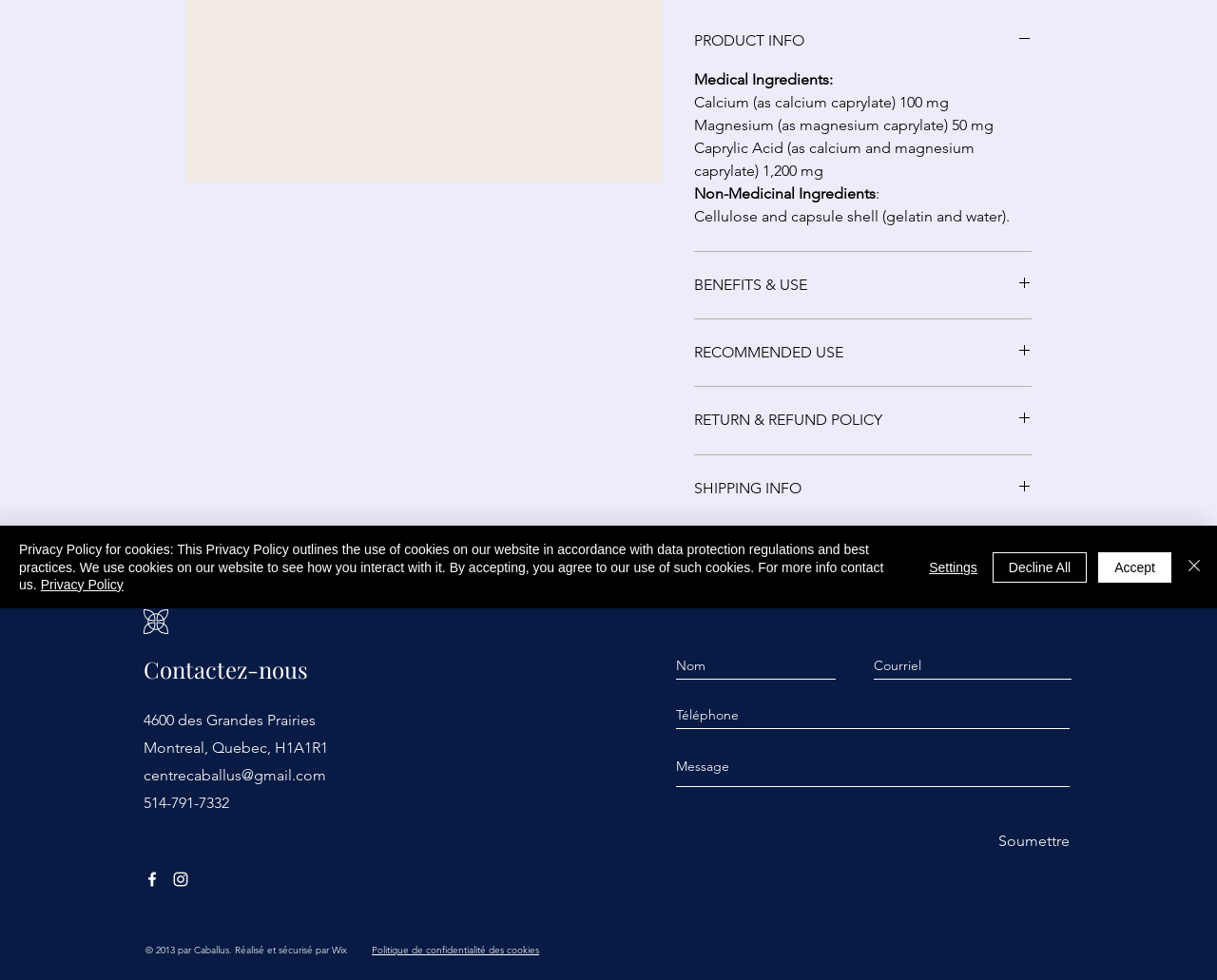Using the webpage screenshot, locate the HTML element that fits the following description and provide its bounding box: "centrecaballus@gmail.com".

[0.118, 0.781, 0.268, 0.8]